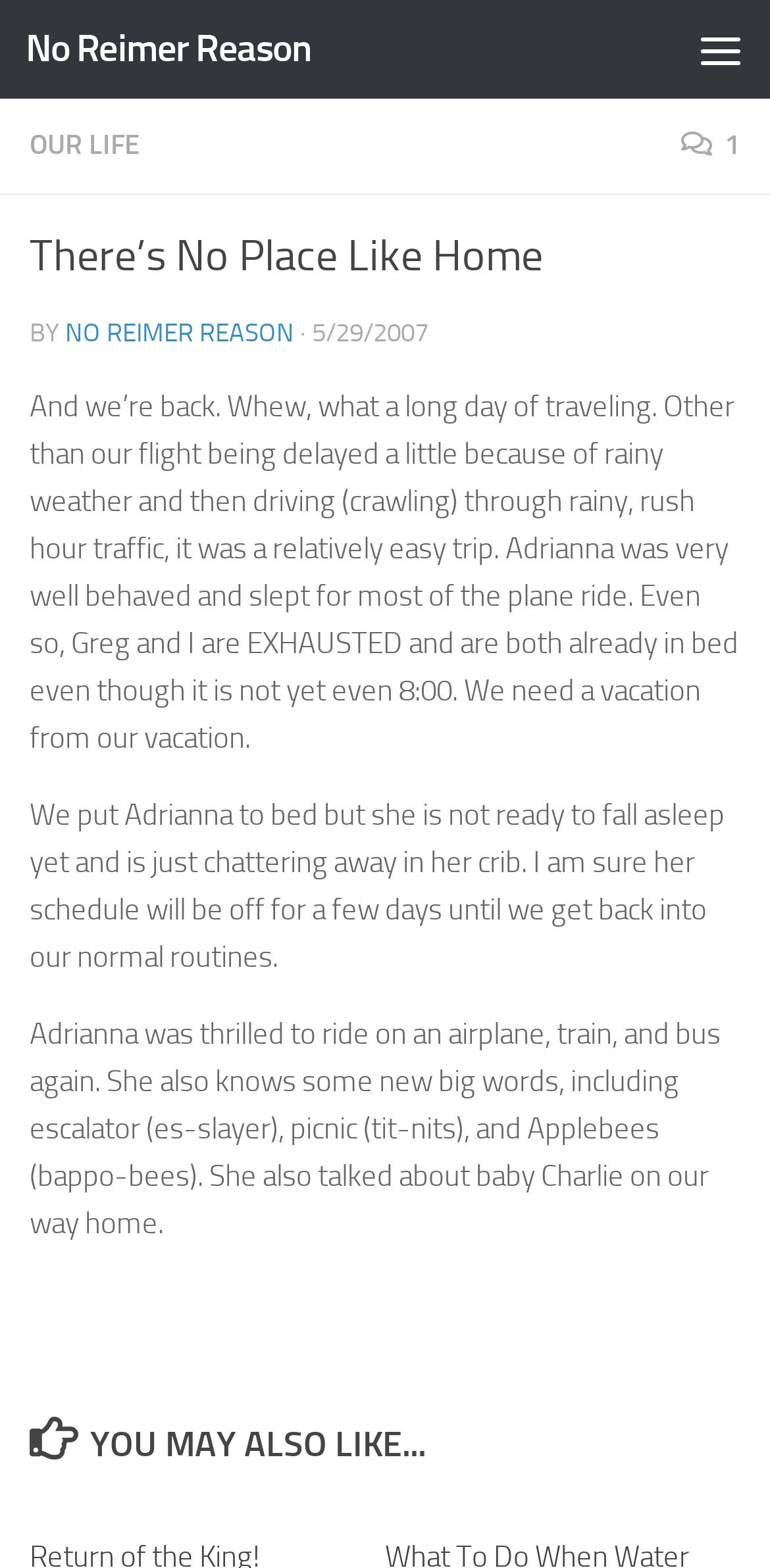What is the name of the author's child?
Look at the image and provide a short answer using one word or a phrase.

Adrianna